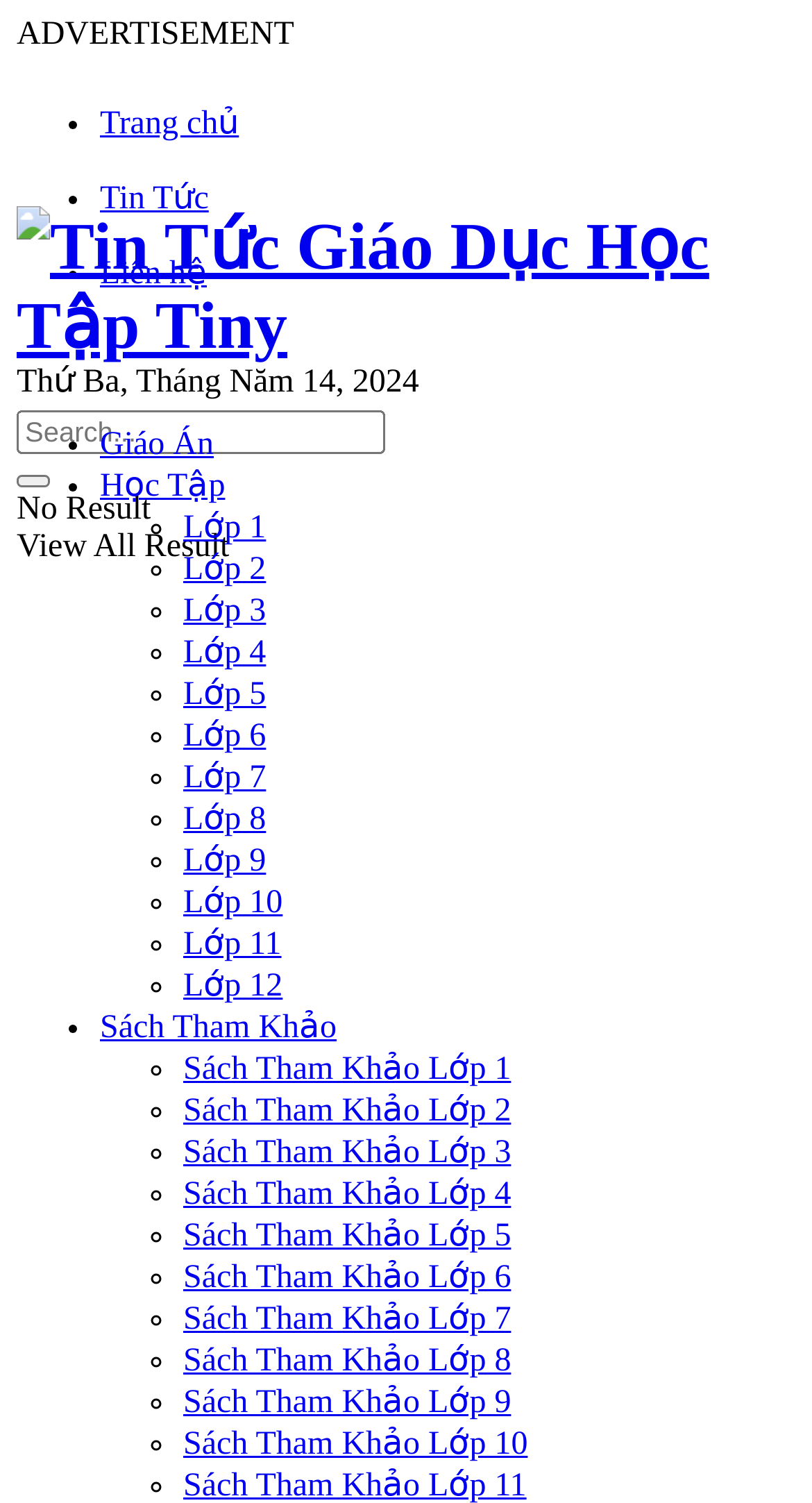Analyze the image and answer the question with as much detail as possible: 
How many links are there under the 'Lớp' category?

I counted the number of links under the 'Lớp' category by looking at the ListMarkers and links with text 'Lớp 1', 'Lớp 2', ..., 'Lớp 12'.